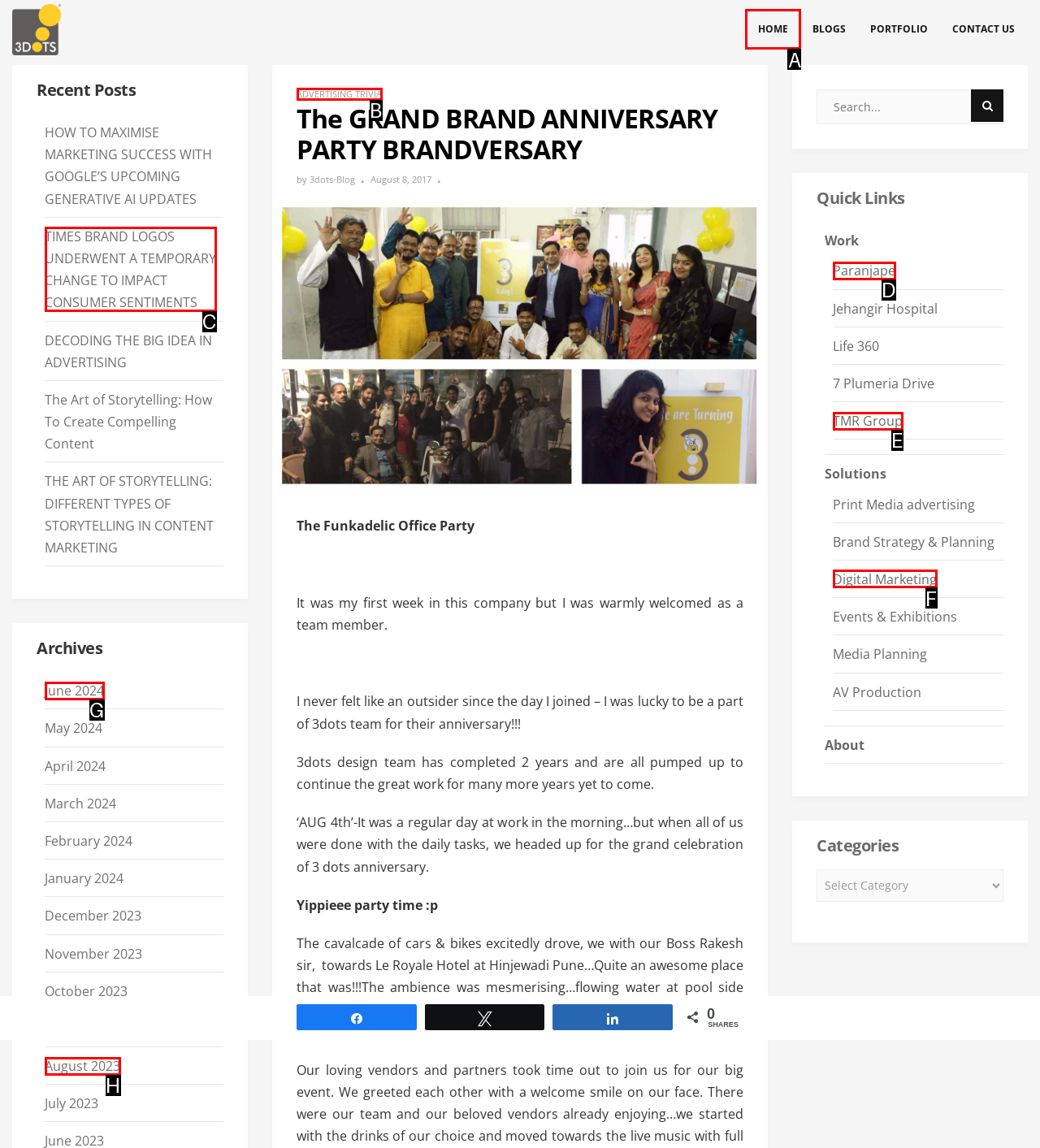Given the task: Click on the 'HOME' link, indicate which boxed UI element should be clicked. Provide your answer using the letter associated with the correct choice.

A